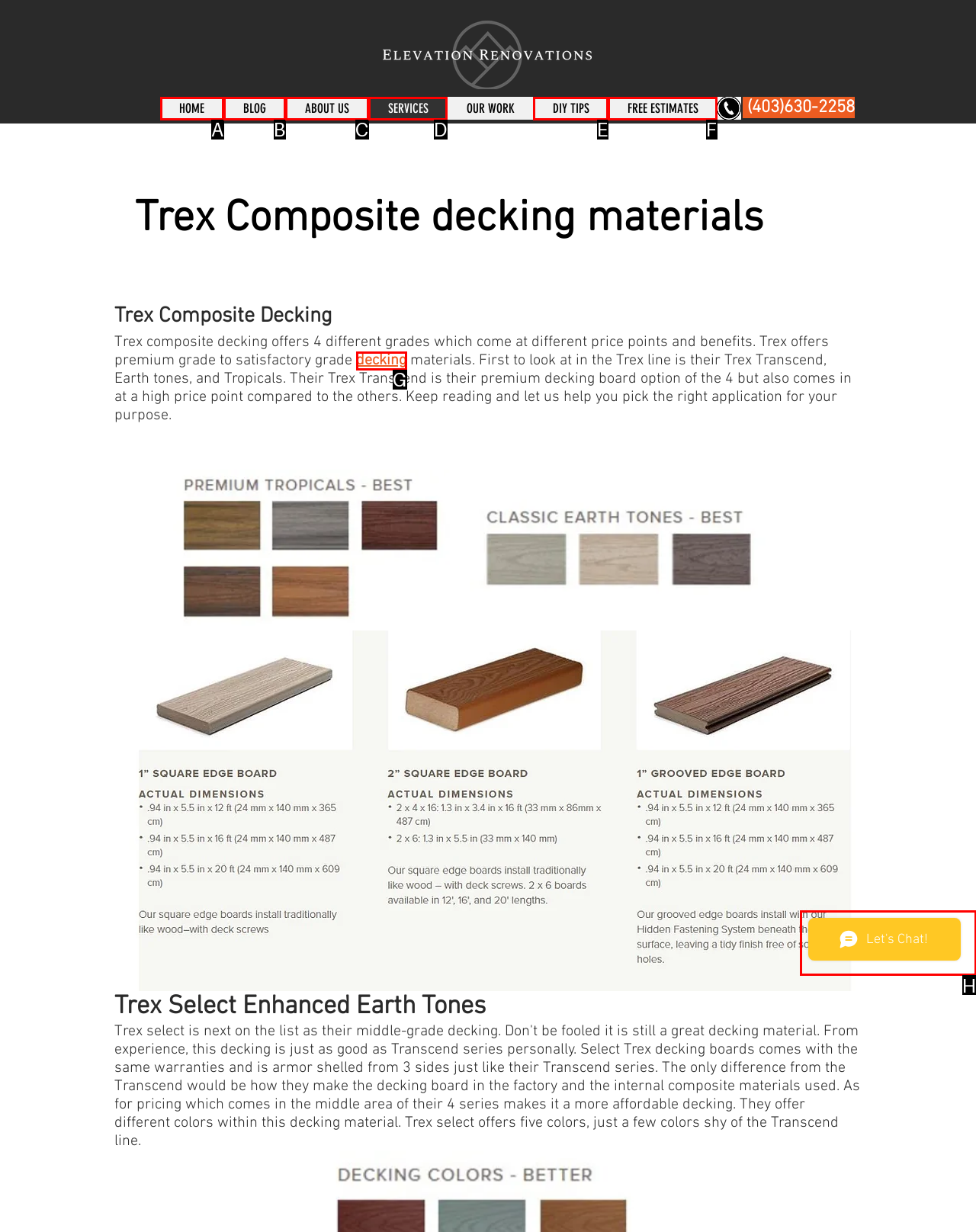Which UI element should you click on to achieve the following task: Chat with Wix? Provide the letter of the correct option.

H